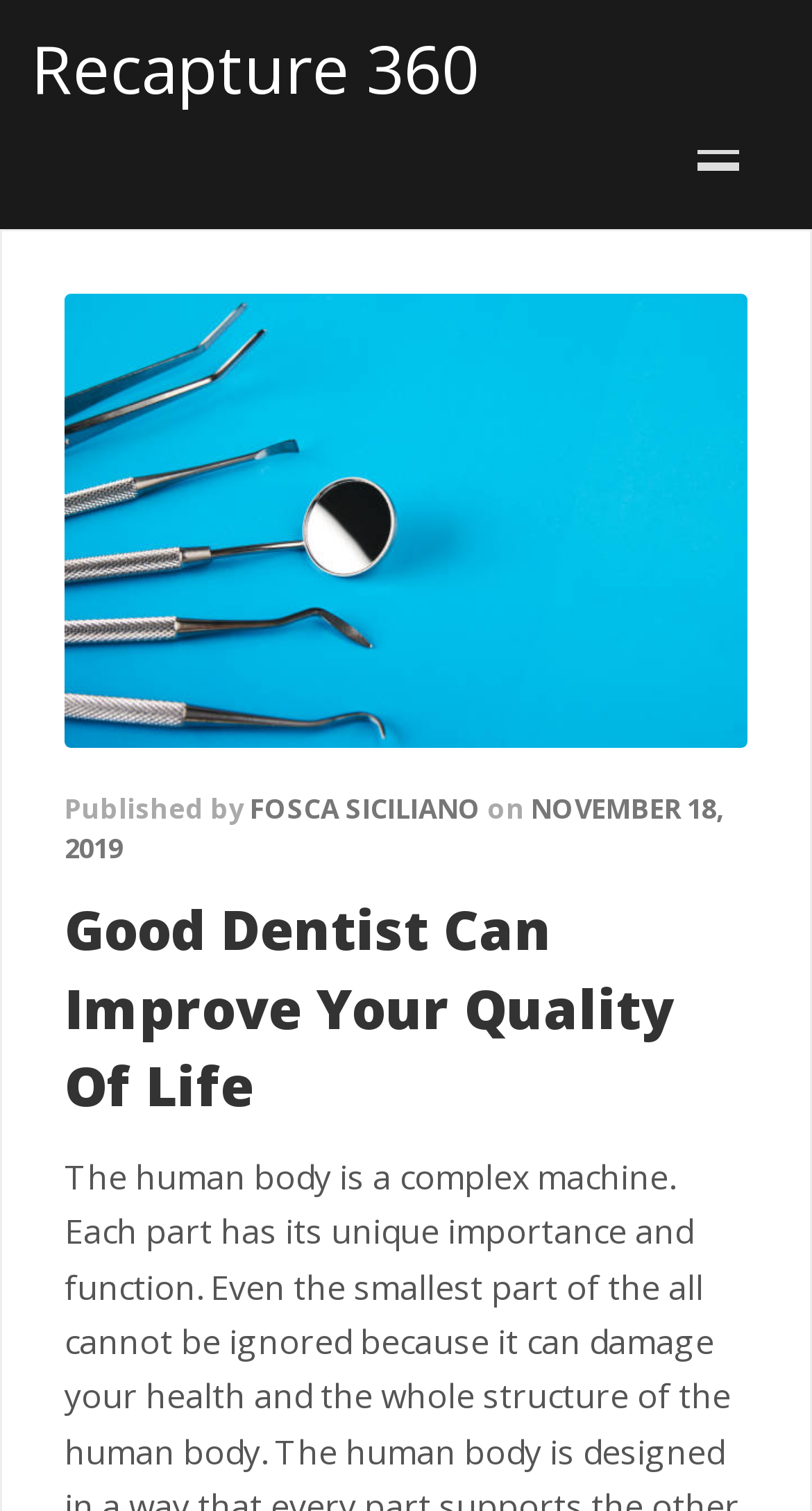Is the link 'Recapture 360' at the top of the page?
Answer briefly with a single word or phrase based on the image.

Yes